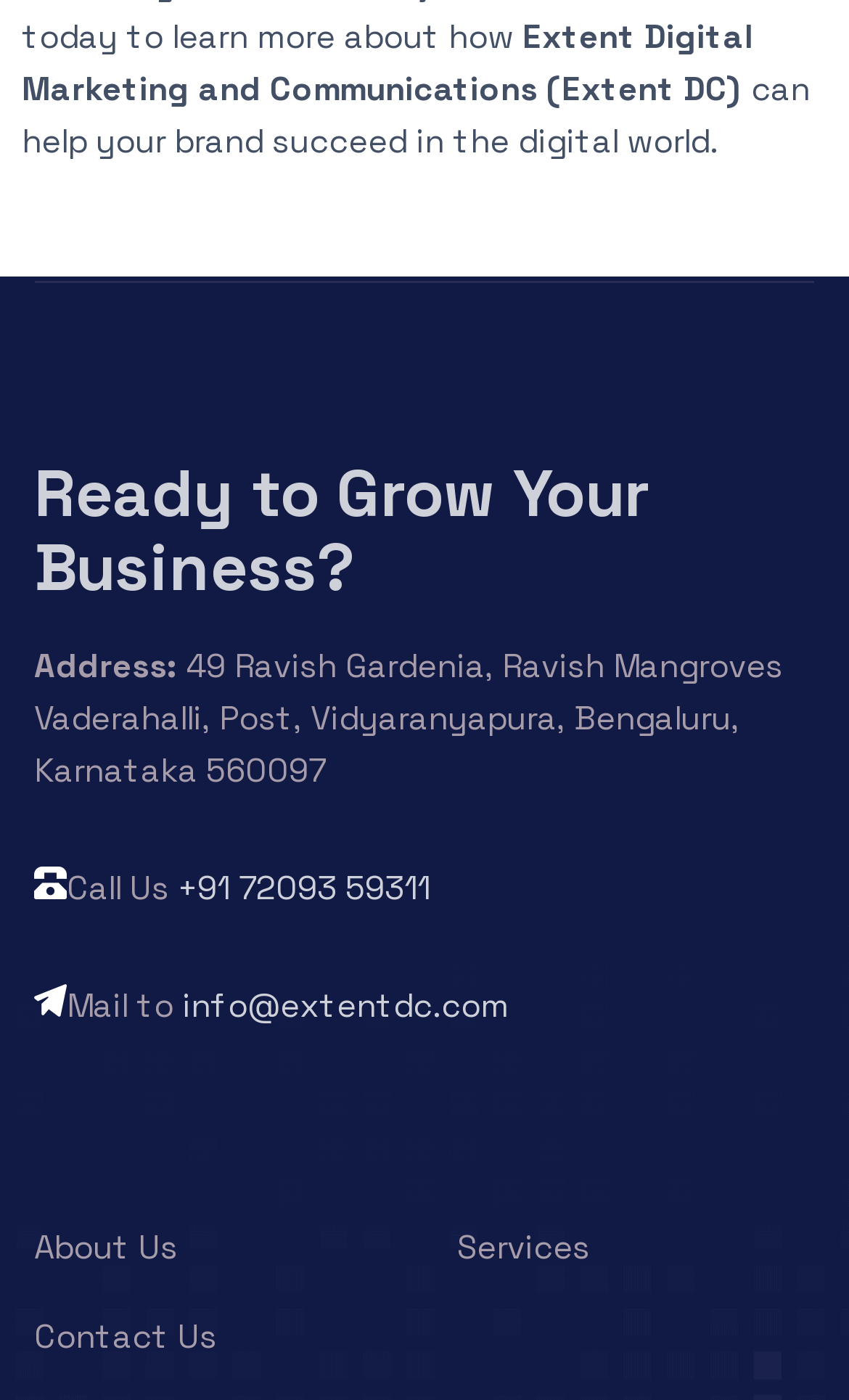What is the email address? From the image, respond with a single word or brief phrase.

info@extentdc.com